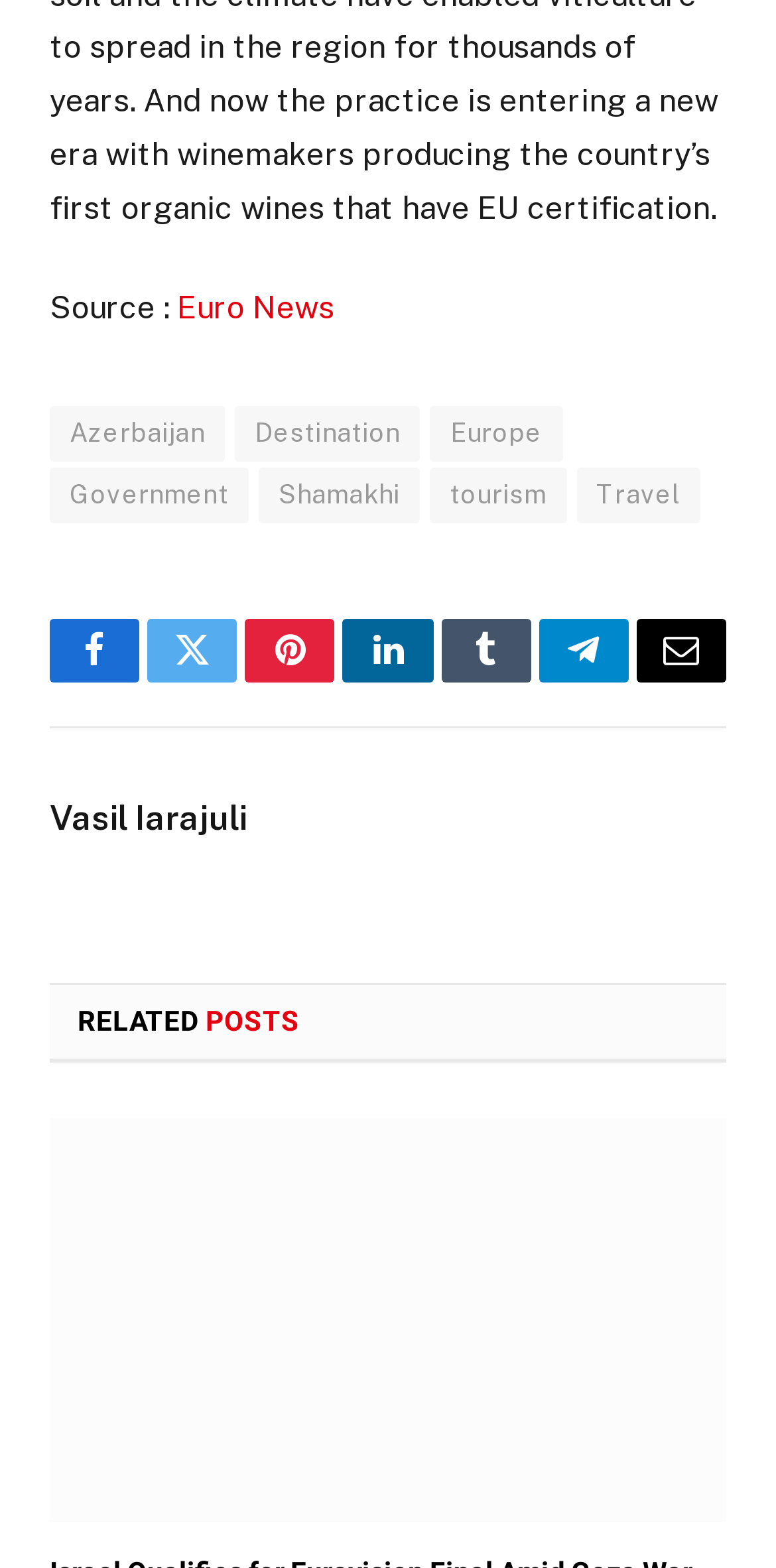Who is the author of the webpage?
Using the details shown in the screenshot, provide a comprehensive answer to the question.

The author of the webpage is Vasil Iarajuli, whose name is mentioned at the bottom of the webpage as a link.